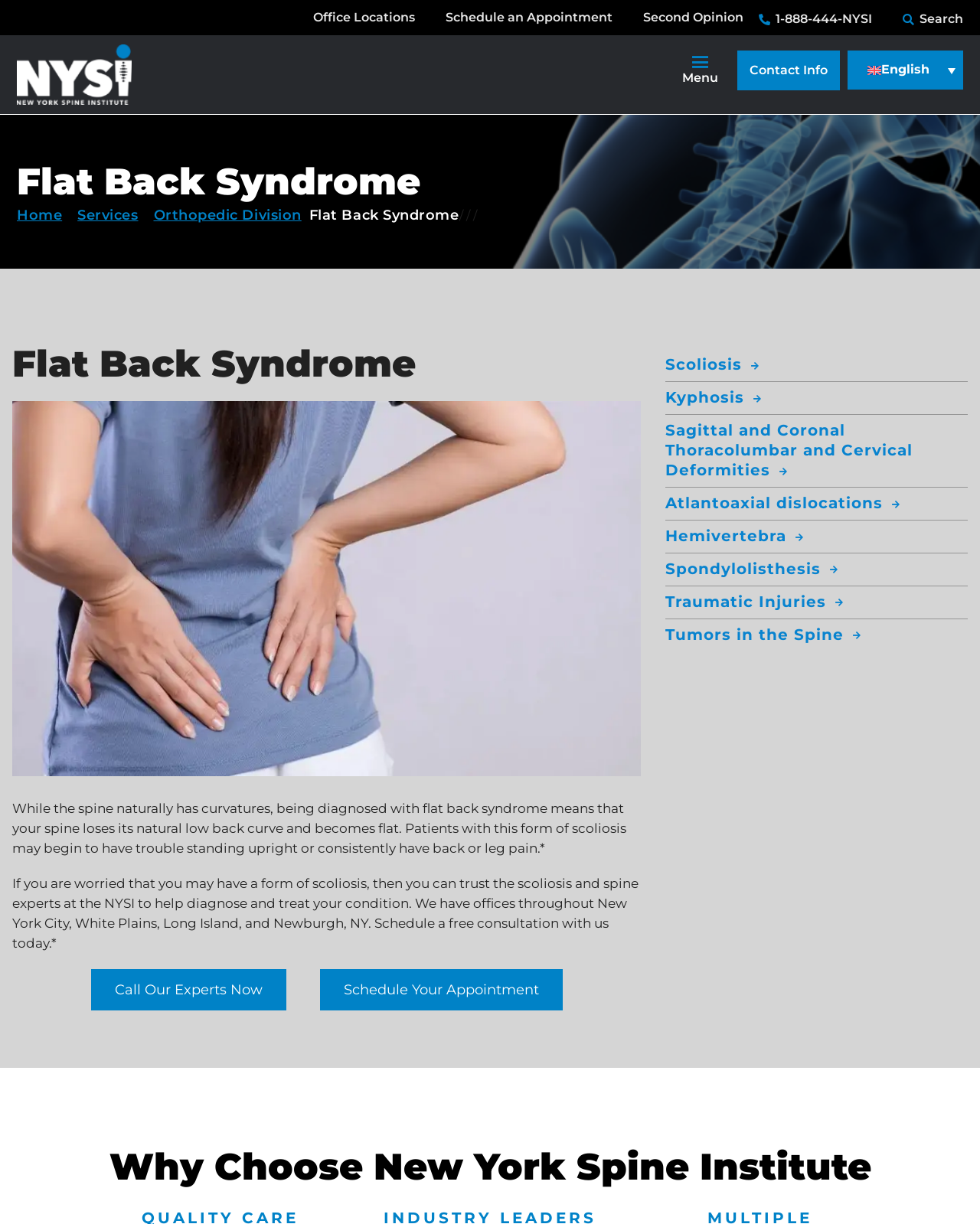Where are the offices of NYSI located?
Please respond to the question with a detailed and thorough explanation.

The webpage mentions that the NYSI has offices throughout New York City, White Plains, Long Island, and Newburgh, NY, which suggests that patients can schedule a consultation at any of these locations.